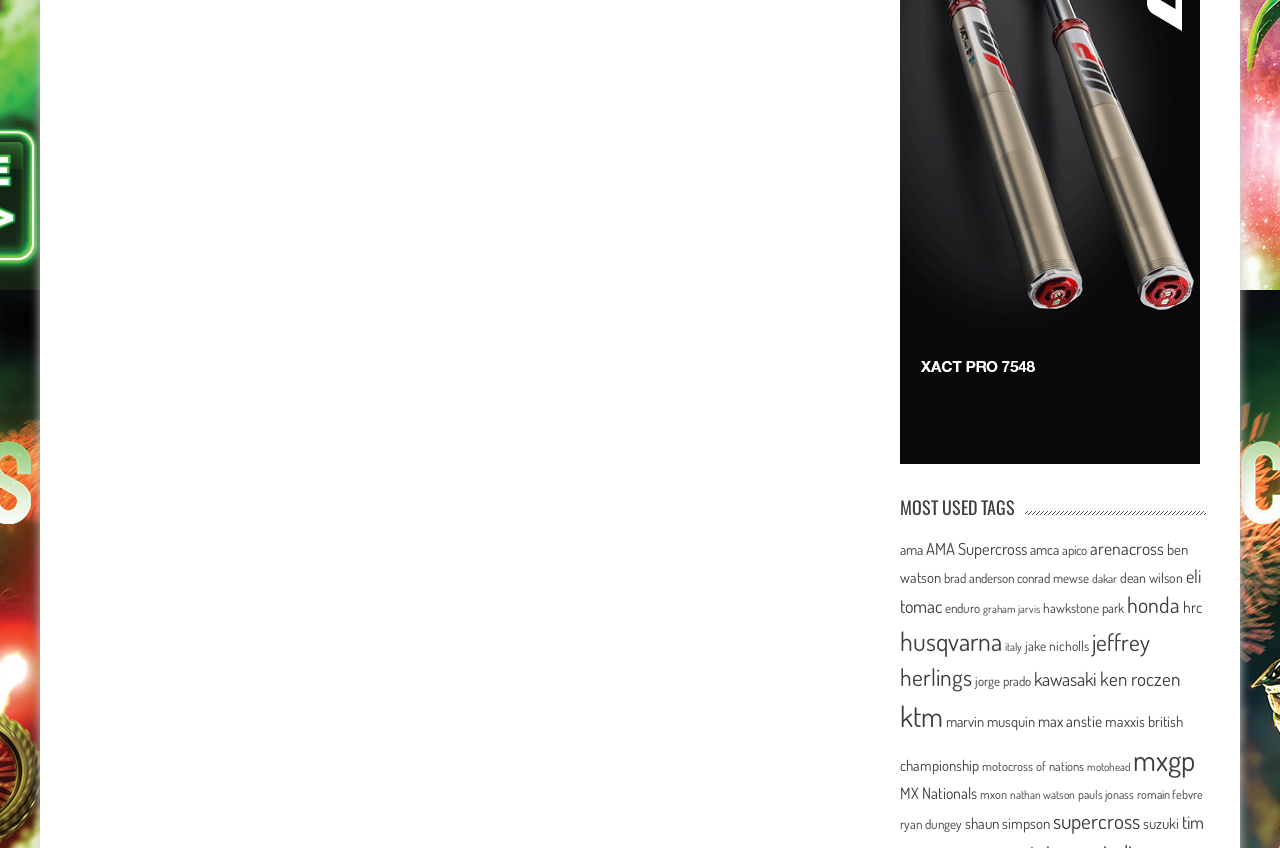Please identify the bounding box coordinates of the clickable region that I should interact with to perform the following instruction: "Check out 'jeffrey herlings' items". The coordinates should be expressed as four float numbers between 0 and 1, i.e., [left, top, right, bottom].

[0.703, 0.739, 0.899, 0.816]